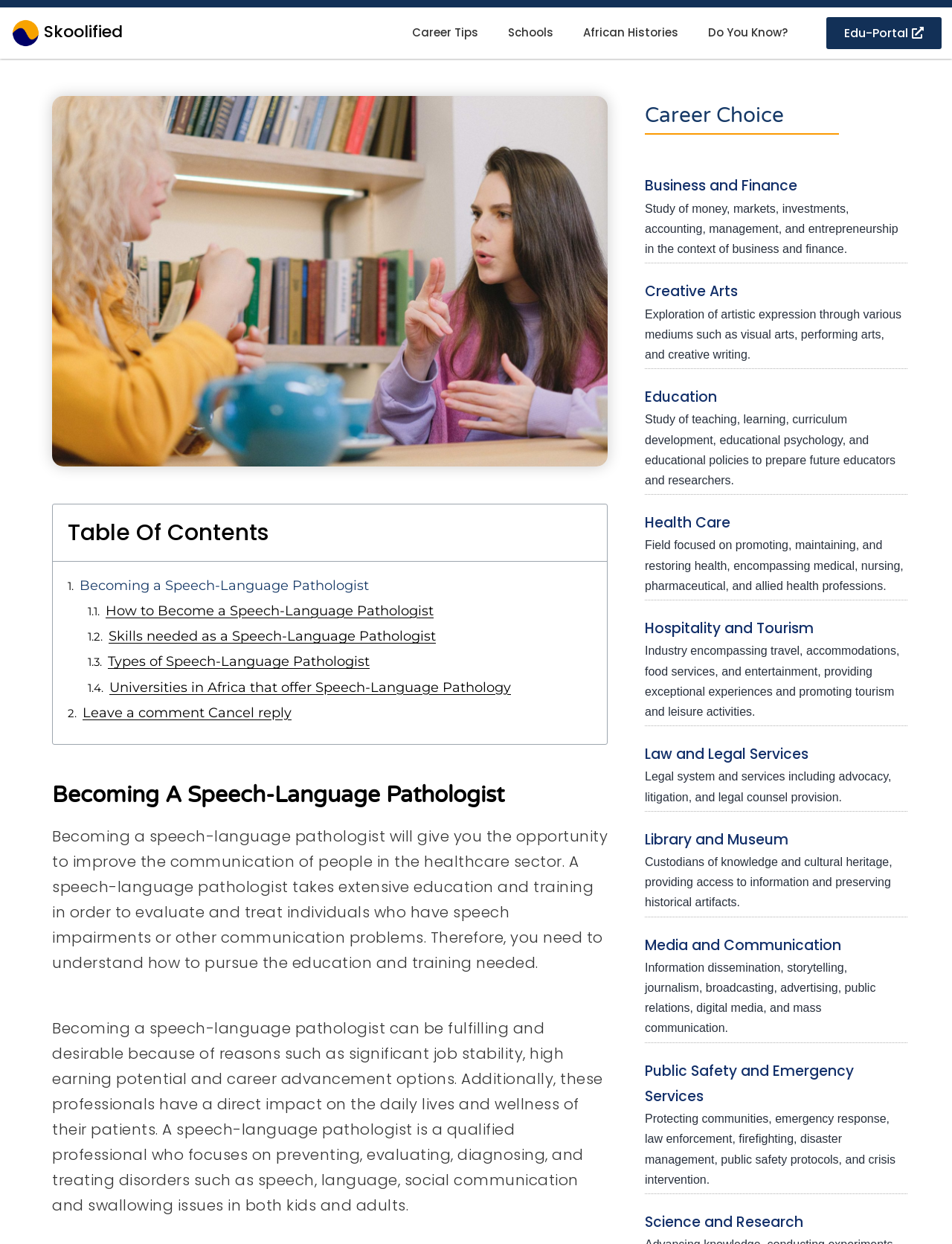Could you highlight the region that needs to be clicked to execute the instruction: "Download the 2014 IWD Press Release"?

None